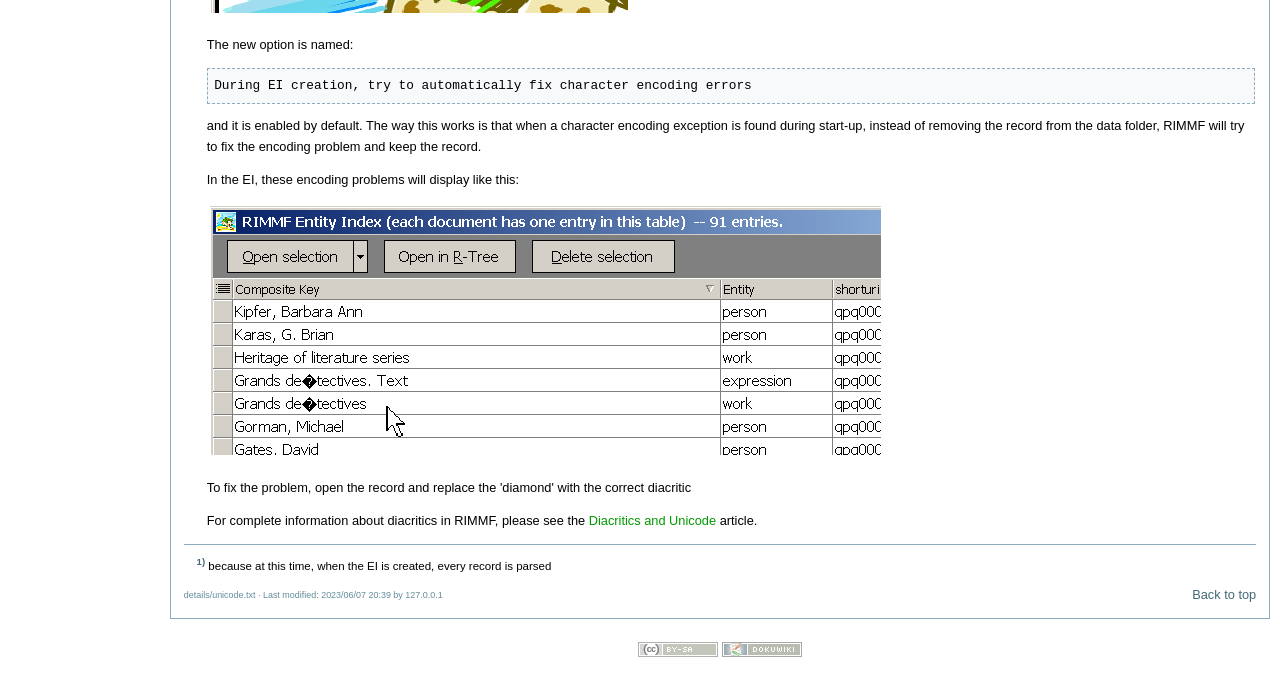Using a single word or phrase, answer the following question: 
What is the 'Diacritics and Unicode' link about?

Diacritics in RIMMF